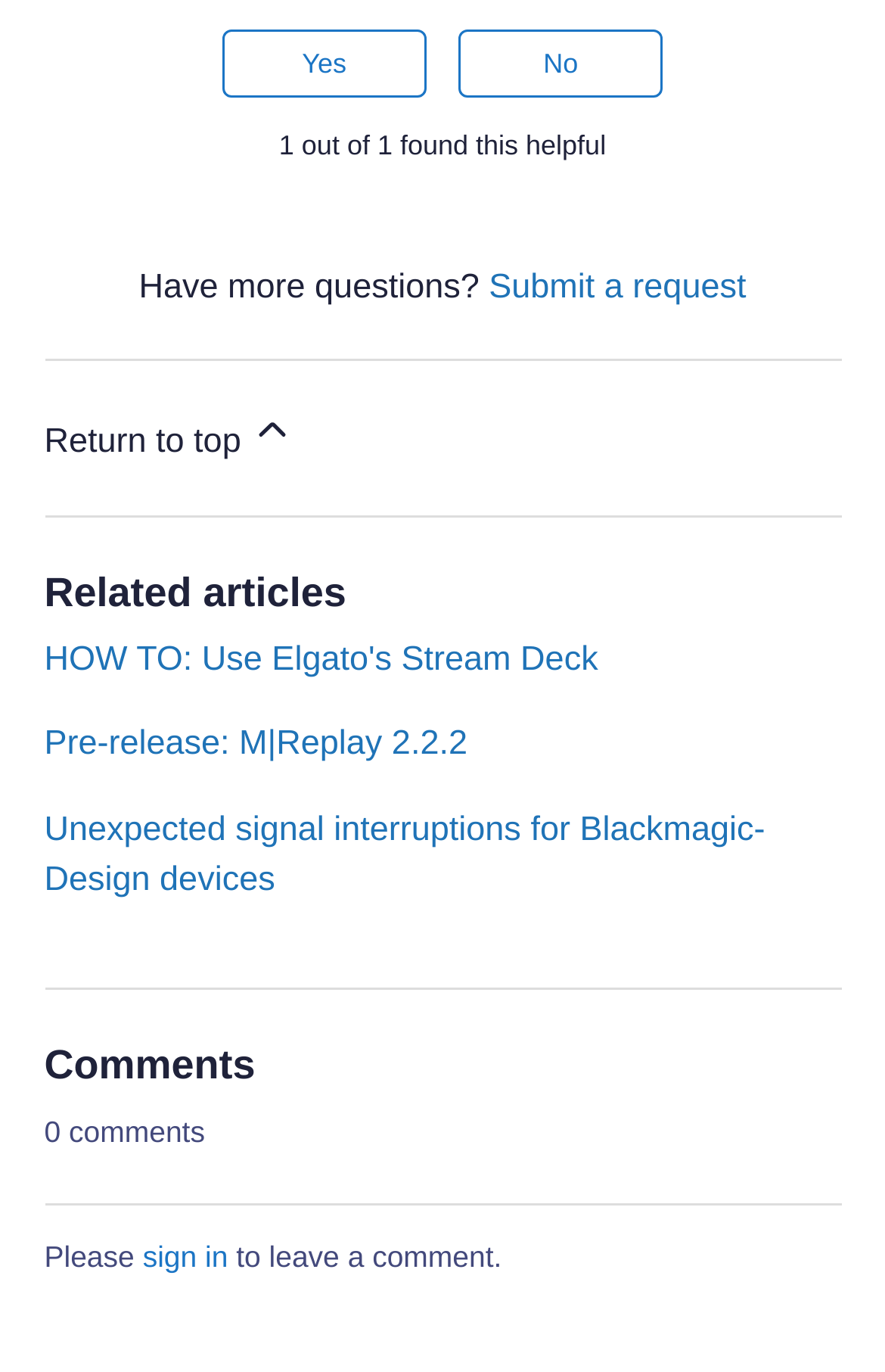Locate the bounding box coordinates of the area you need to click to fulfill this instruction: 'View Our Team'. The coordinates must be in the form of four float numbers ranging from 0 to 1: [left, top, right, bottom].

None